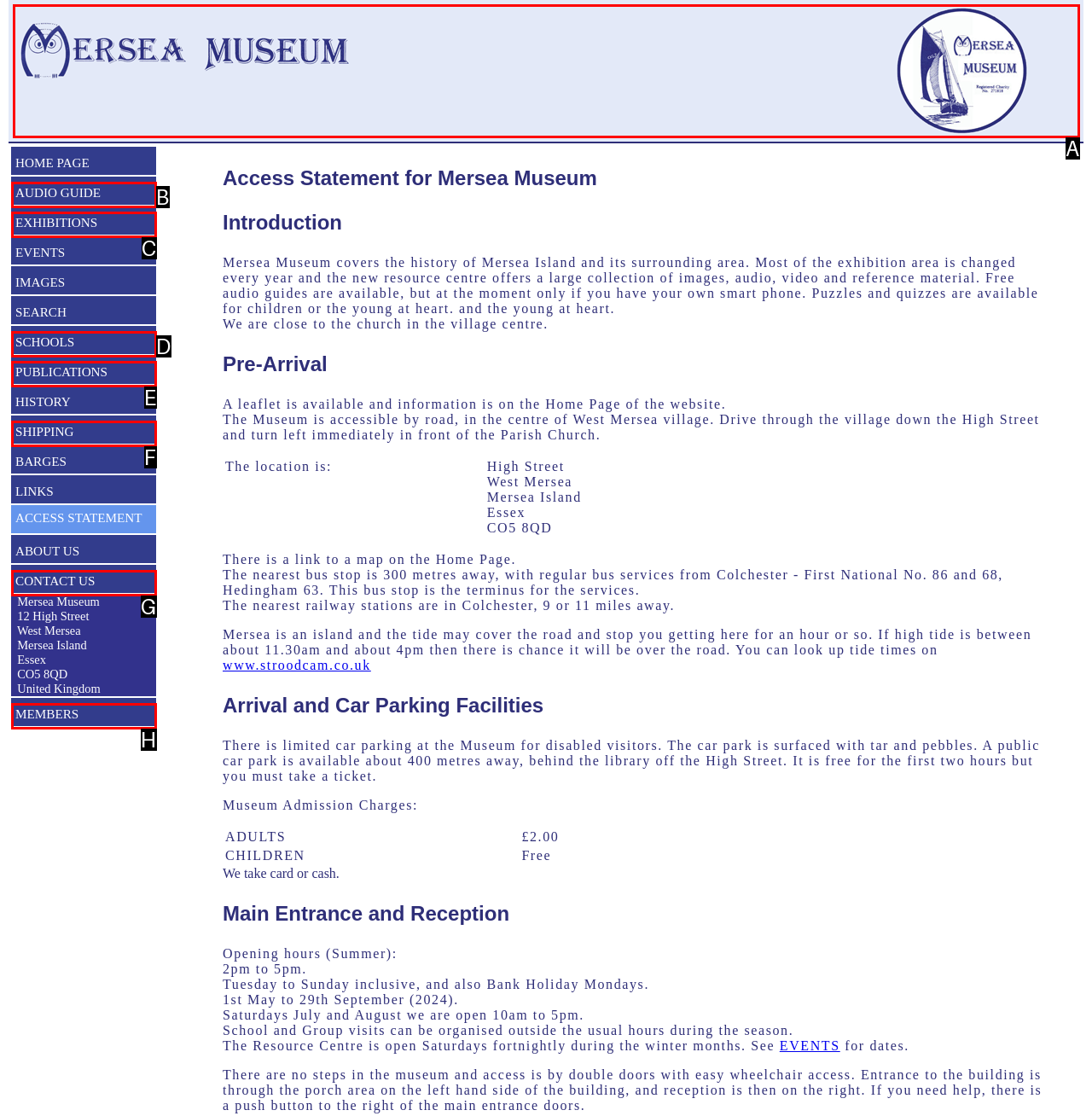From the available choices, determine which HTML element fits this description: AUDIO GUIDE Respond with the correct letter.

B